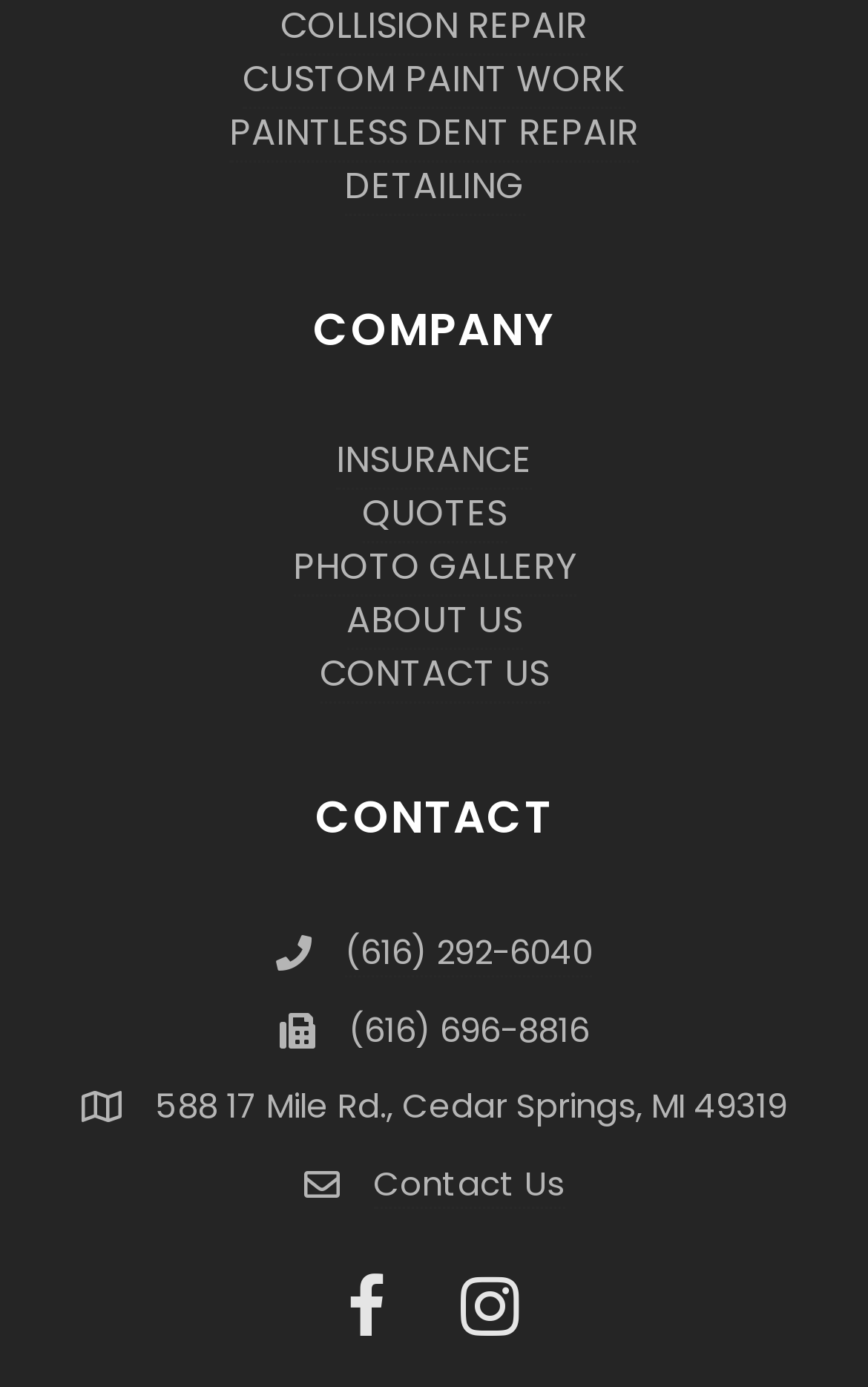What is the address of the company?
Provide a thorough and detailed answer to the question.

I found the address by examining the link with the text '588 17 Mile Rd., Cedar Springs, MI 49319' which is located below the phone numbers.